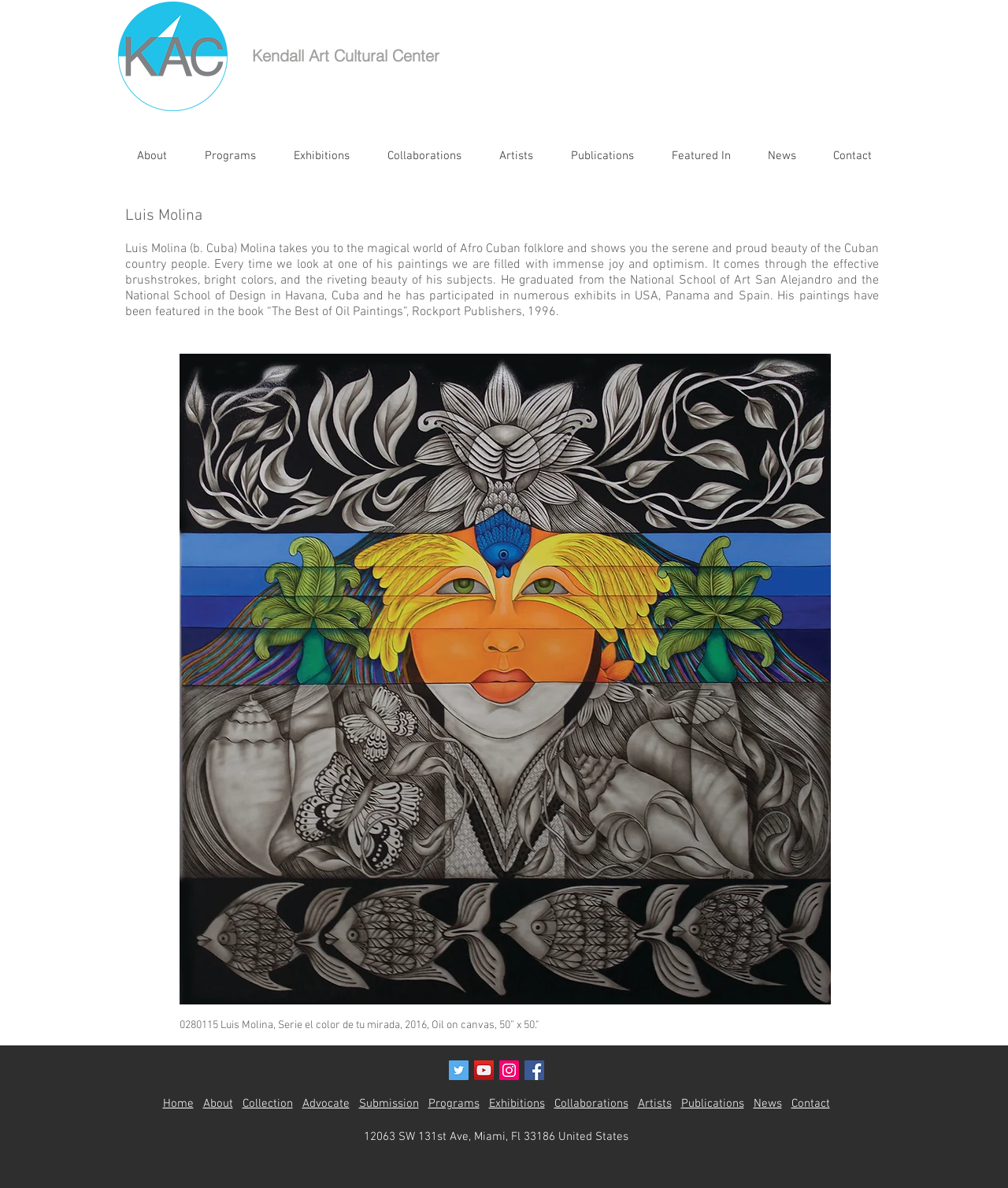Please provide the bounding box coordinates in the format (top-left x, top-left y, bottom-right x, bottom-right y). Remember, all values are floating point numbers between 0 and 1. What is the bounding box coordinate of the region described as: Seeded By The Neon Tree

None